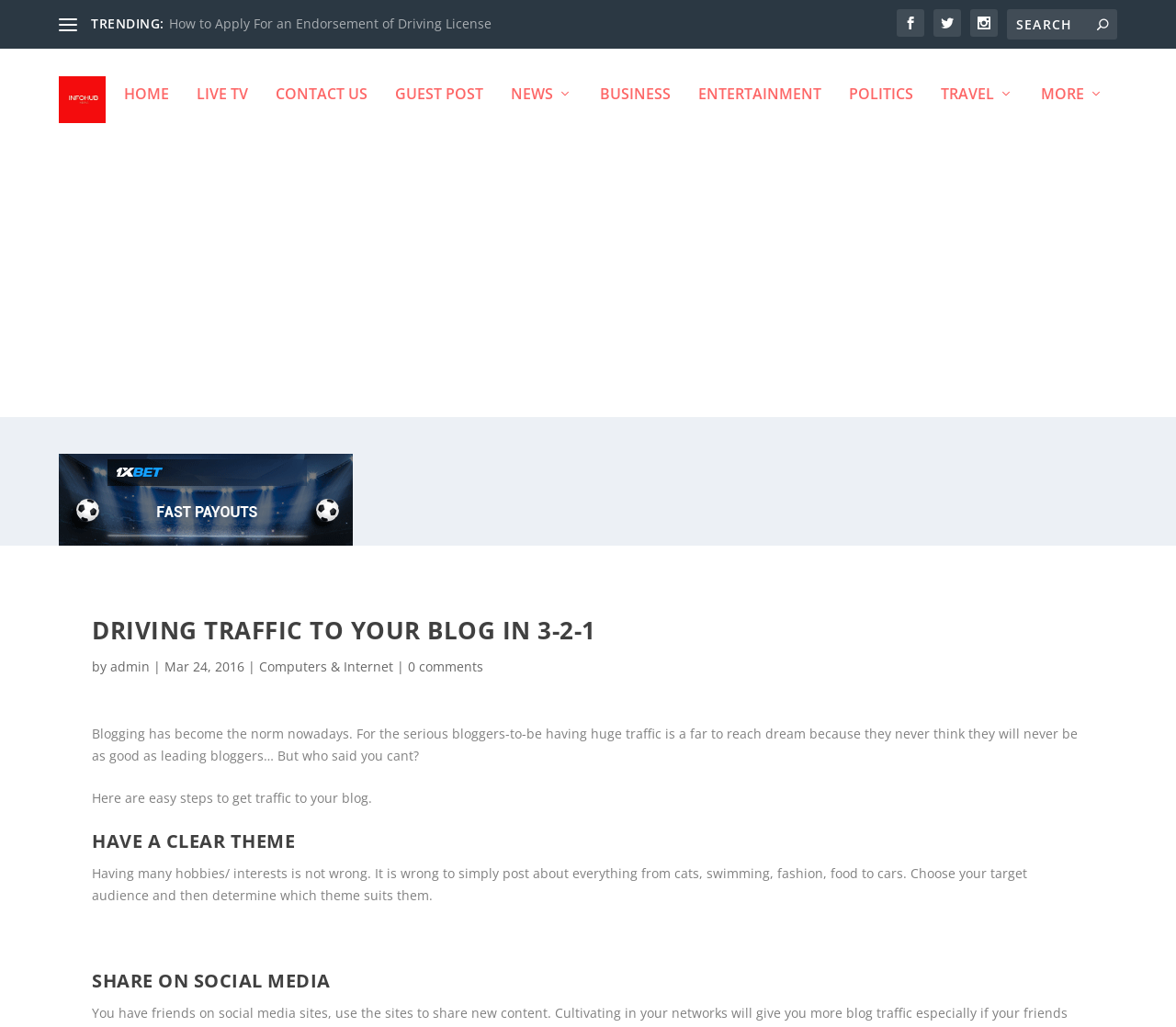Can you find and generate the webpage's heading?

DRIVING TRAFFIC TO YOUR BLOG IN 3-2-1